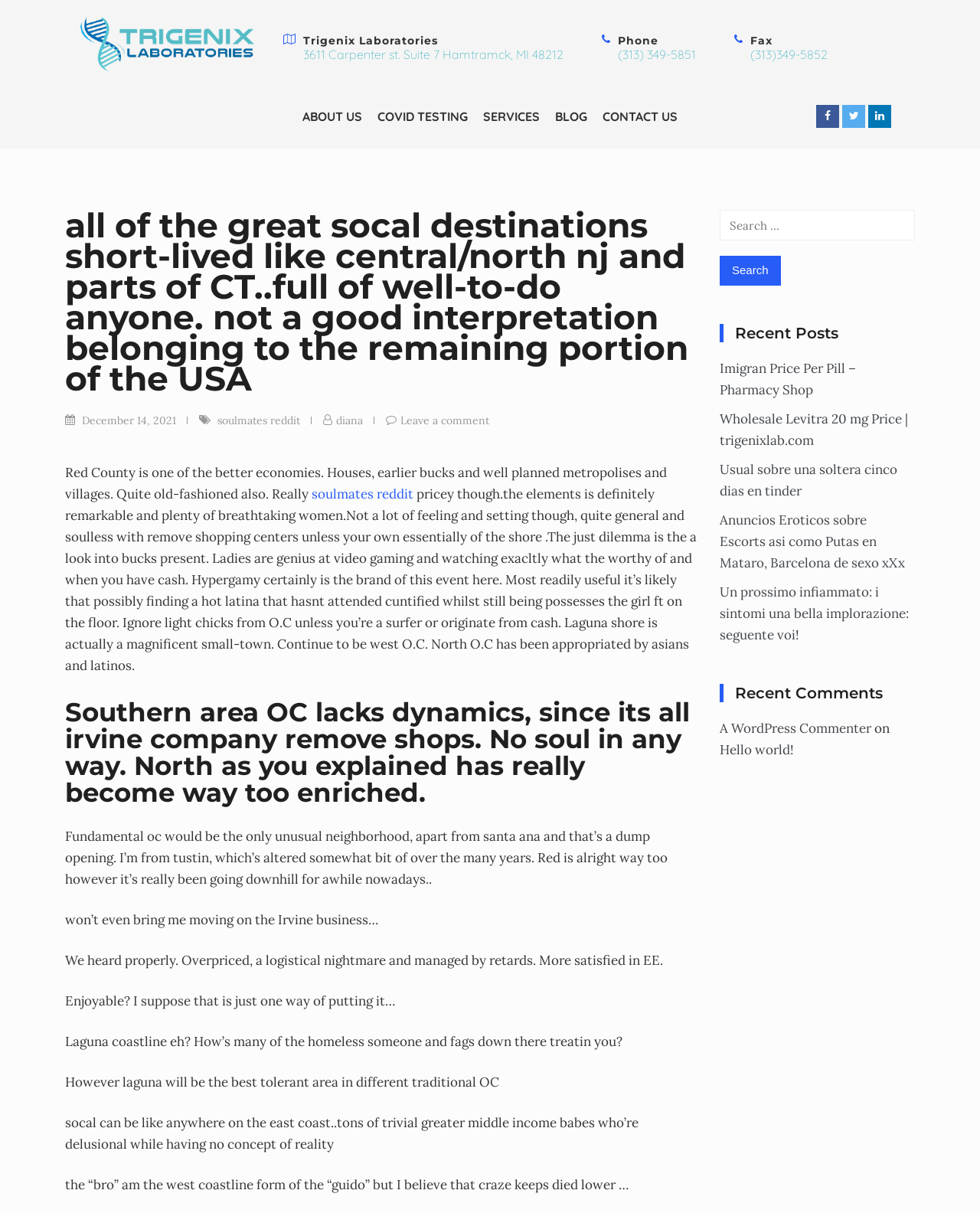What is the topic of the blog post?
Please give a detailed answer to the question using the information shown in the image.

The topic of the blog post is obtained from the content of the static text blocks, which discuss the pros and cons of living in Southern California.